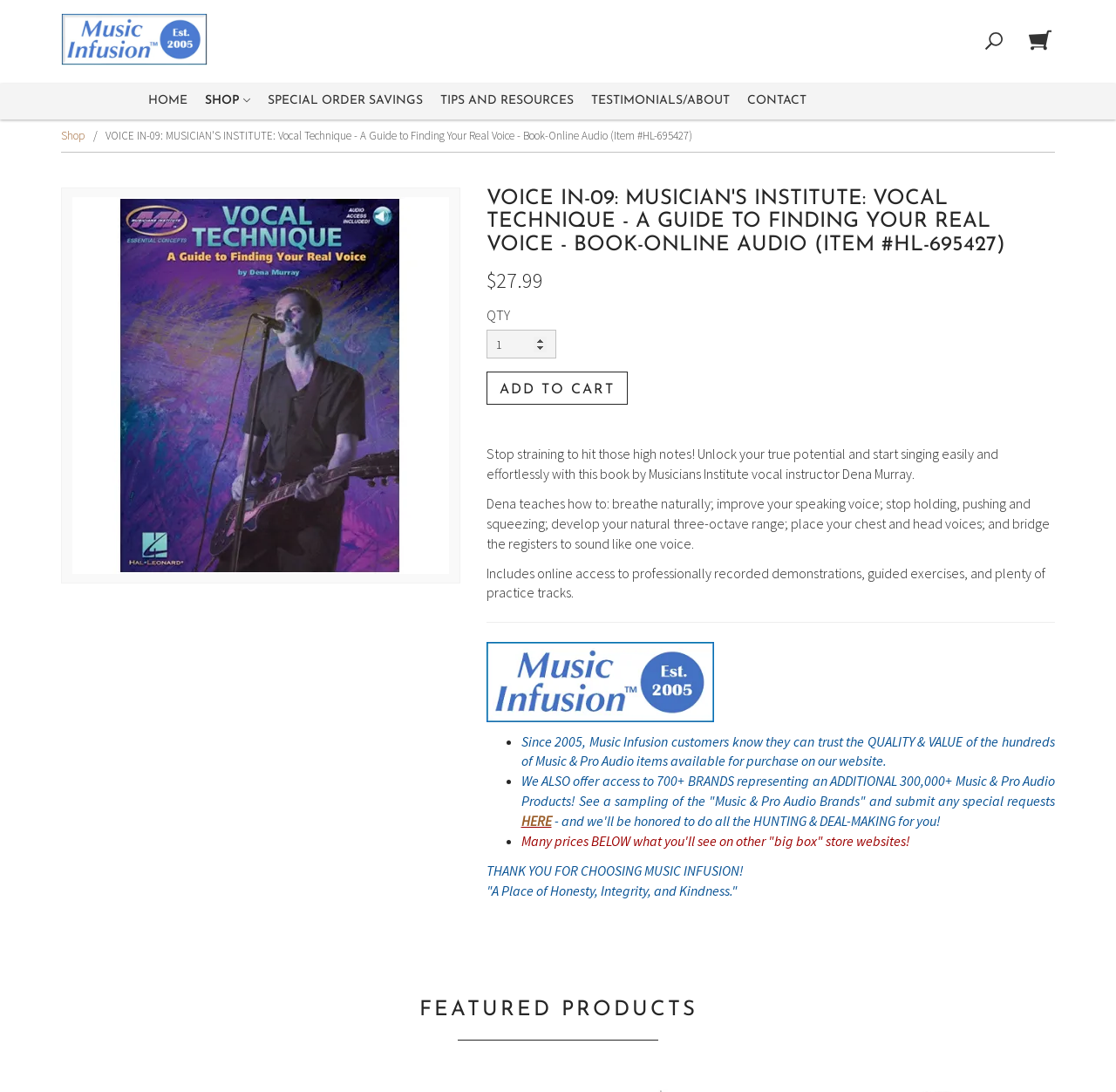What is the item number of the book?
Answer the question in as much detail as possible.

I found the item number by reading the heading element with the bounding box coordinates [0.436, 0.172, 0.945, 0.235], which contains the text 'VOICE IN-09: MUSICIAN'S INSTITUTE: VOCAL TECHNIQUE - A GUIDE TO FINDING YOUR REAL VOICE - BOOK-ONLINE AUDIO (ITEM #HL-695427)'.